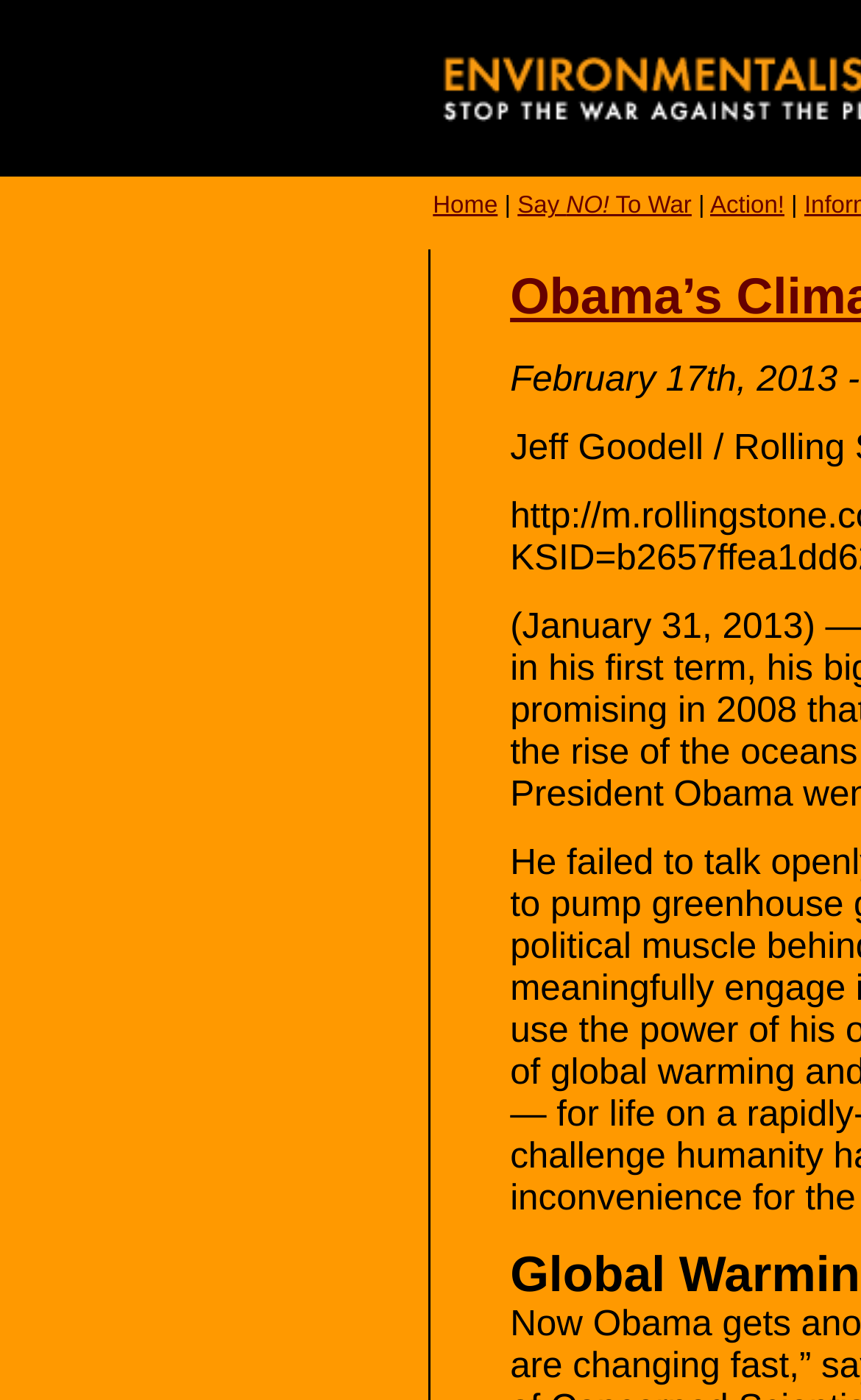What is the position of the 'Say NO! To War' link?
Please ensure your answer to the question is detailed and covers all necessary aspects.

I analyzed the bounding box coordinates of the links and found that the 'Say NO! To War' link has a y1 coordinate of 0.137, which is between the y1 coordinates of the 'Home' link (0.137) and the 'Action!' link (0.137), indicating that it is in the middle.